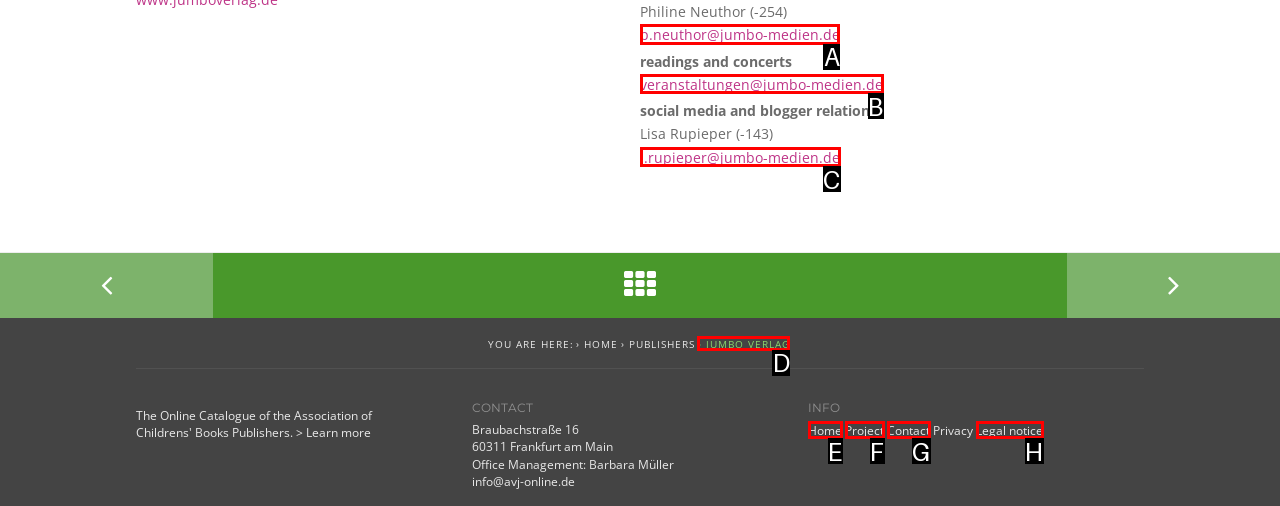Select the option I need to click to accomplish this task: Send an email to Philine Neuthor
Provide the letter of the selected choice from the given options.

A